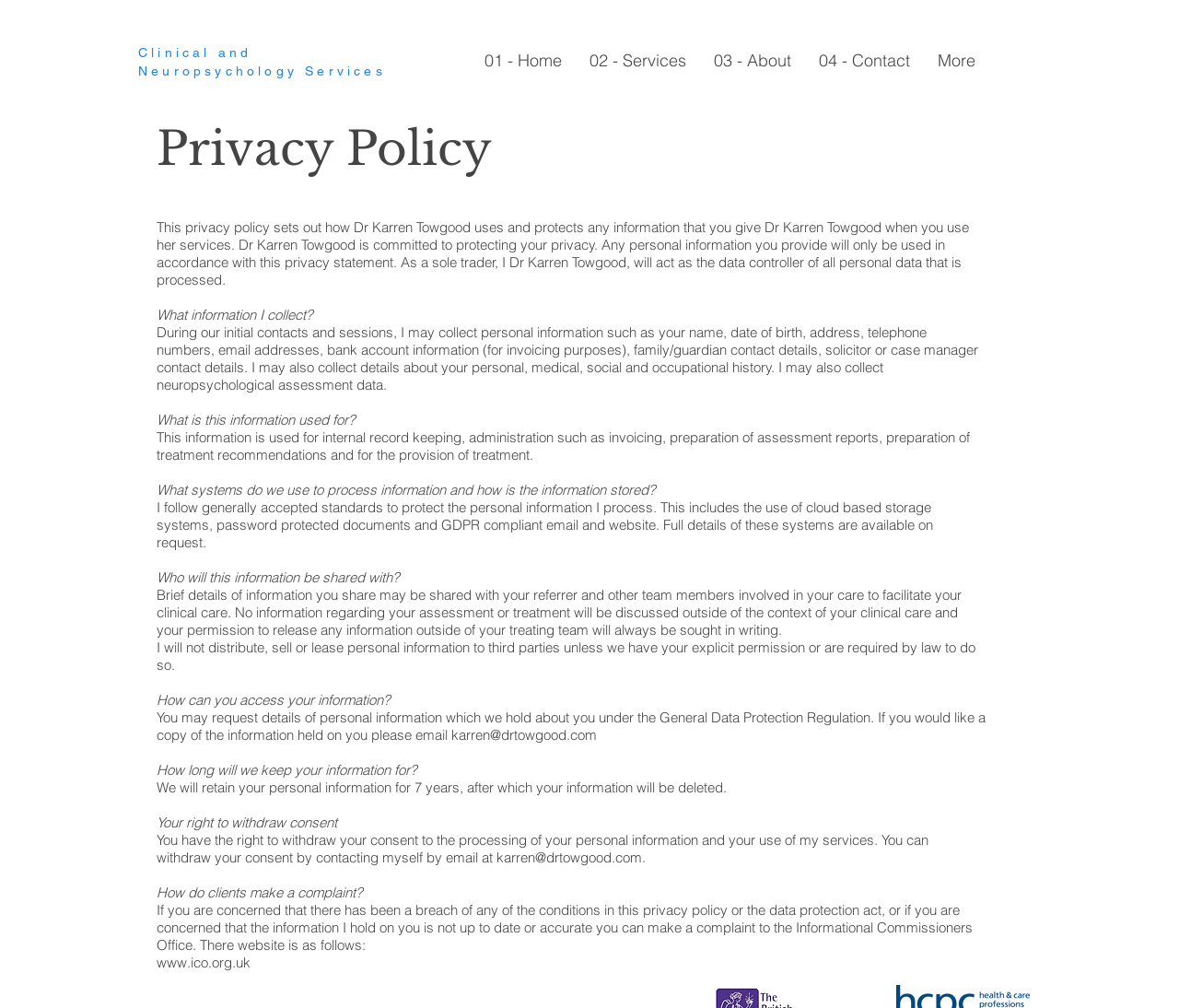What type of services does Dr Karren Towgood provide?
Give a thorough and detailed response to the question.

The webpage mentions 'Neuropsychology Services' as one of the headings, and the content of the page suggests that Dr Karren Towgood provides neuropsychology services, including assessments and treatment. The page also mentions the collection of neuropsychological assessment data.